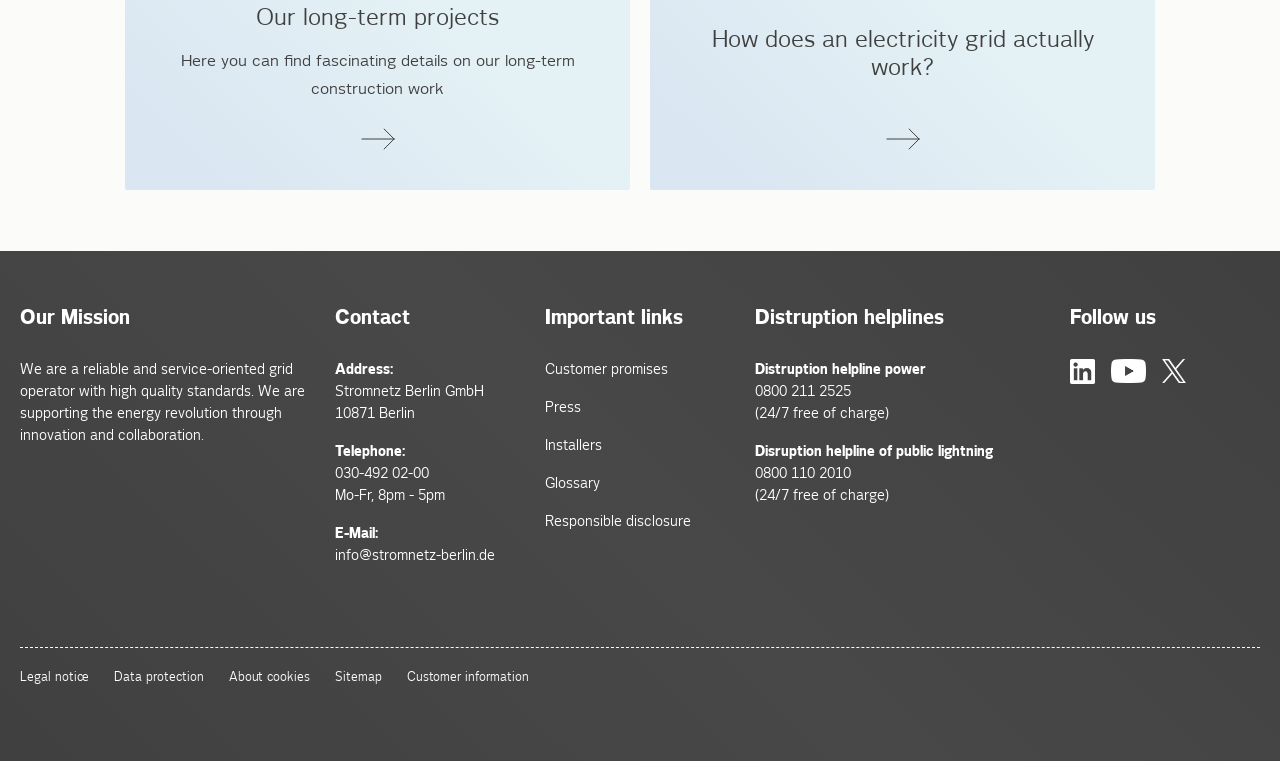Please provide a short answer using a single word or phrase for the question:
How many social media links are available?

3